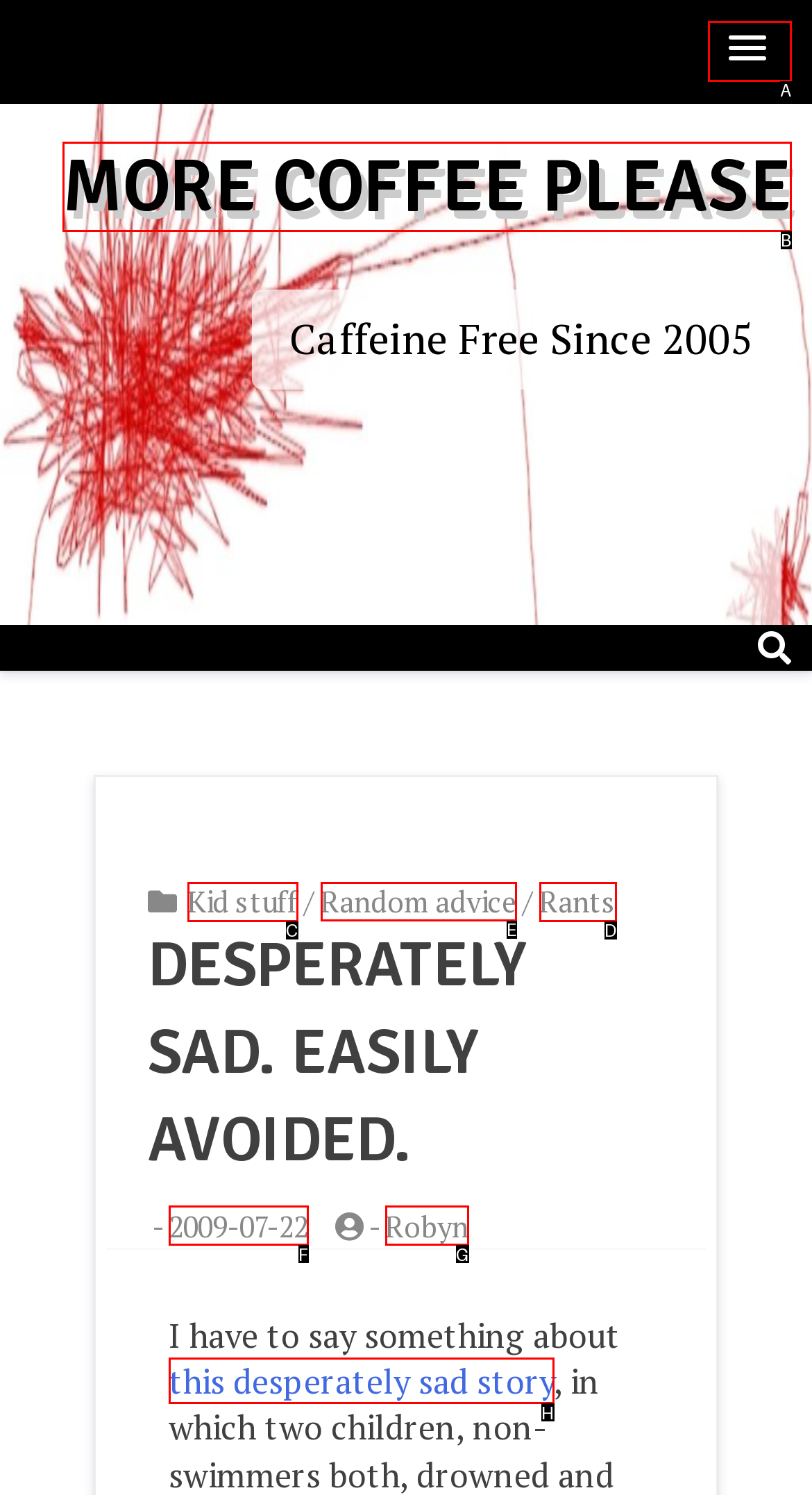Identify the correct letter of the UI element to click for this task: Check the Random advice page
Respond with the letter from the listed options.

E